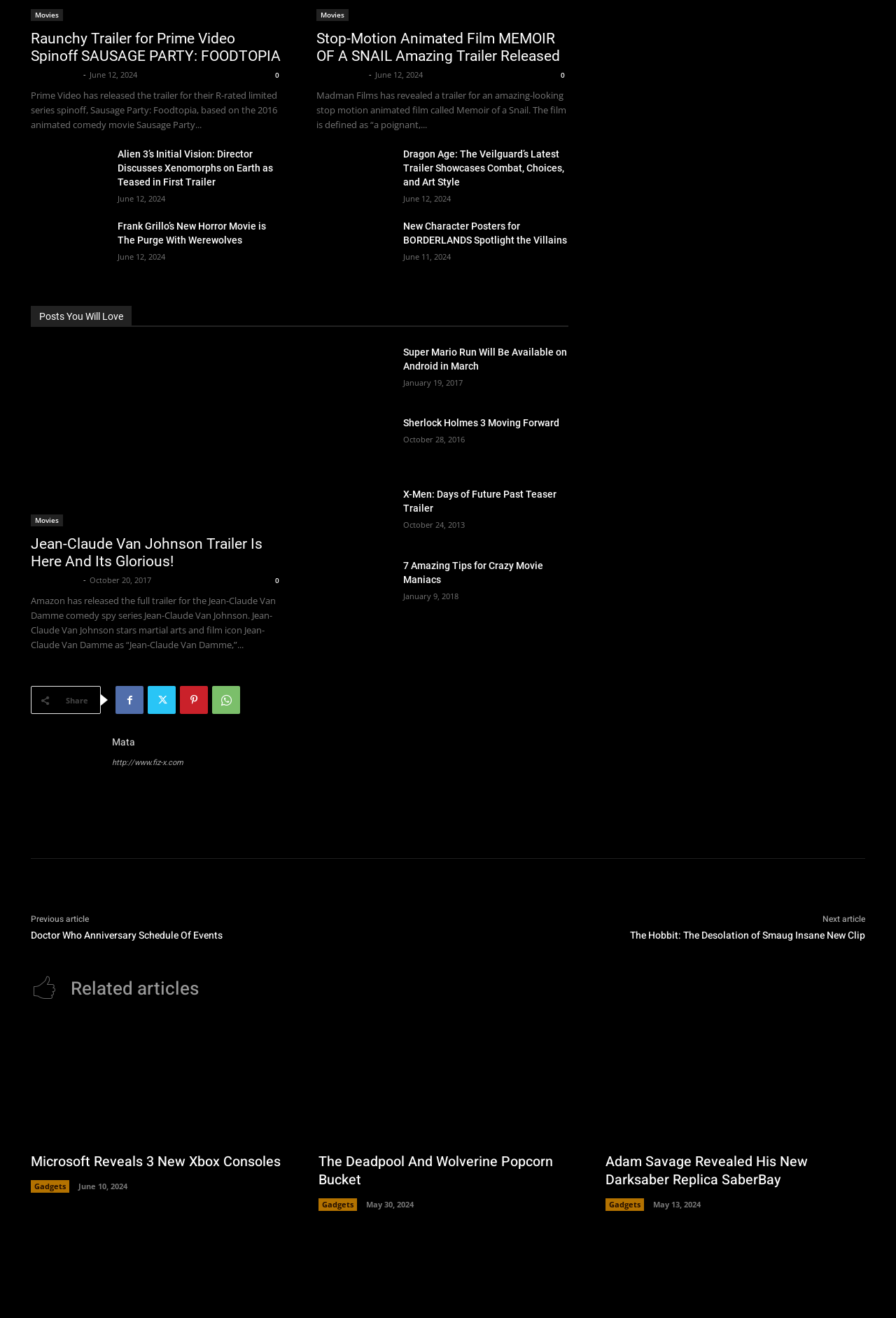Determine the bounding box coordinates of the clickable element to complete this instruction: "Click on the 'Movies' link". Provide the coordinates in the format of four float numbers between 0 and 1, [left, top, right, bottom].

[0.034, 0.007, 0.07, 0.016]